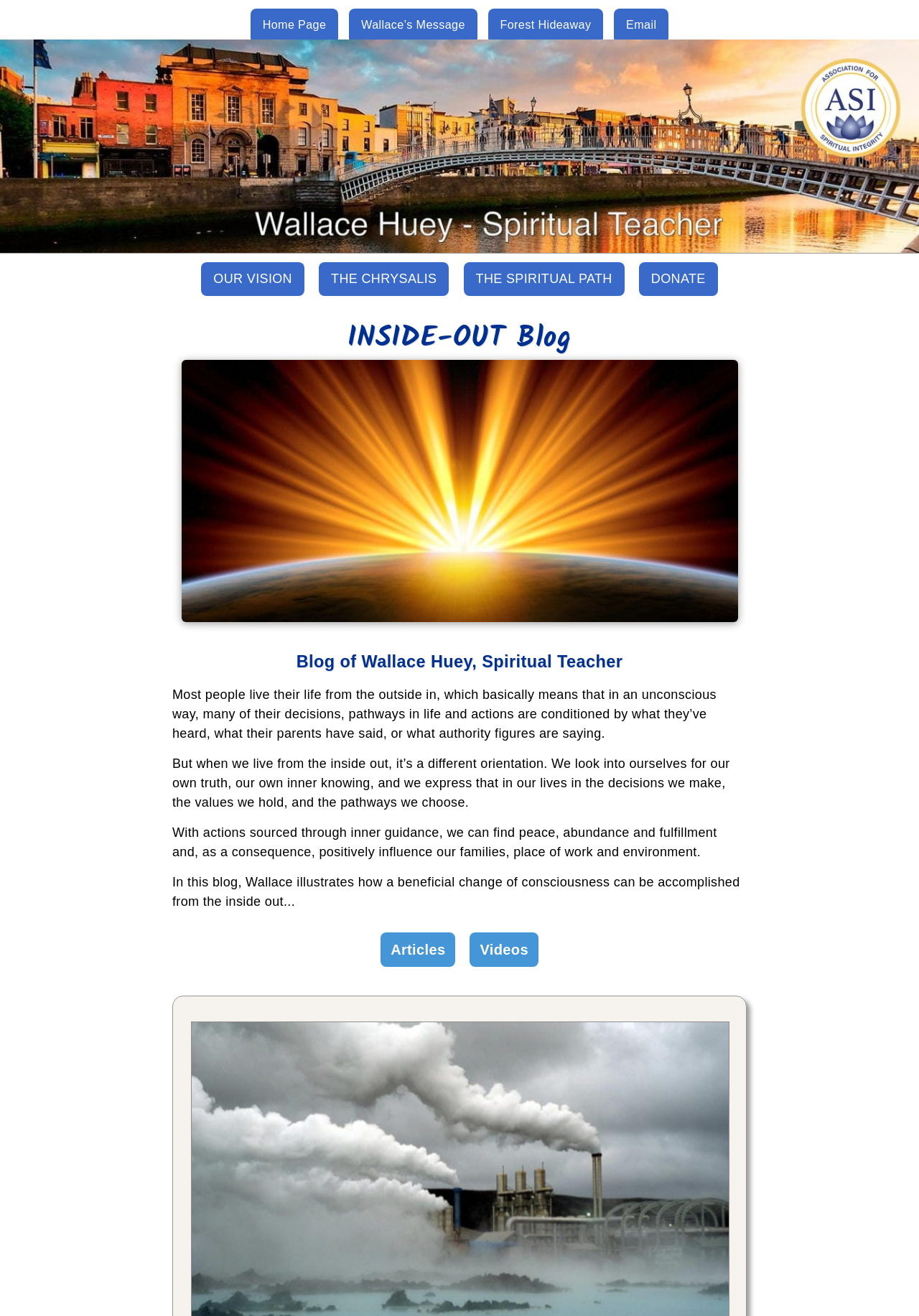Carefully examine the image and provide an in-depth answer to the question: Who is the author of the blog?

I found the heading element with the text 'Blog of Wallace Huey, Spiritual Teacher' which indicates that Wallace Huey is the author of the blog.